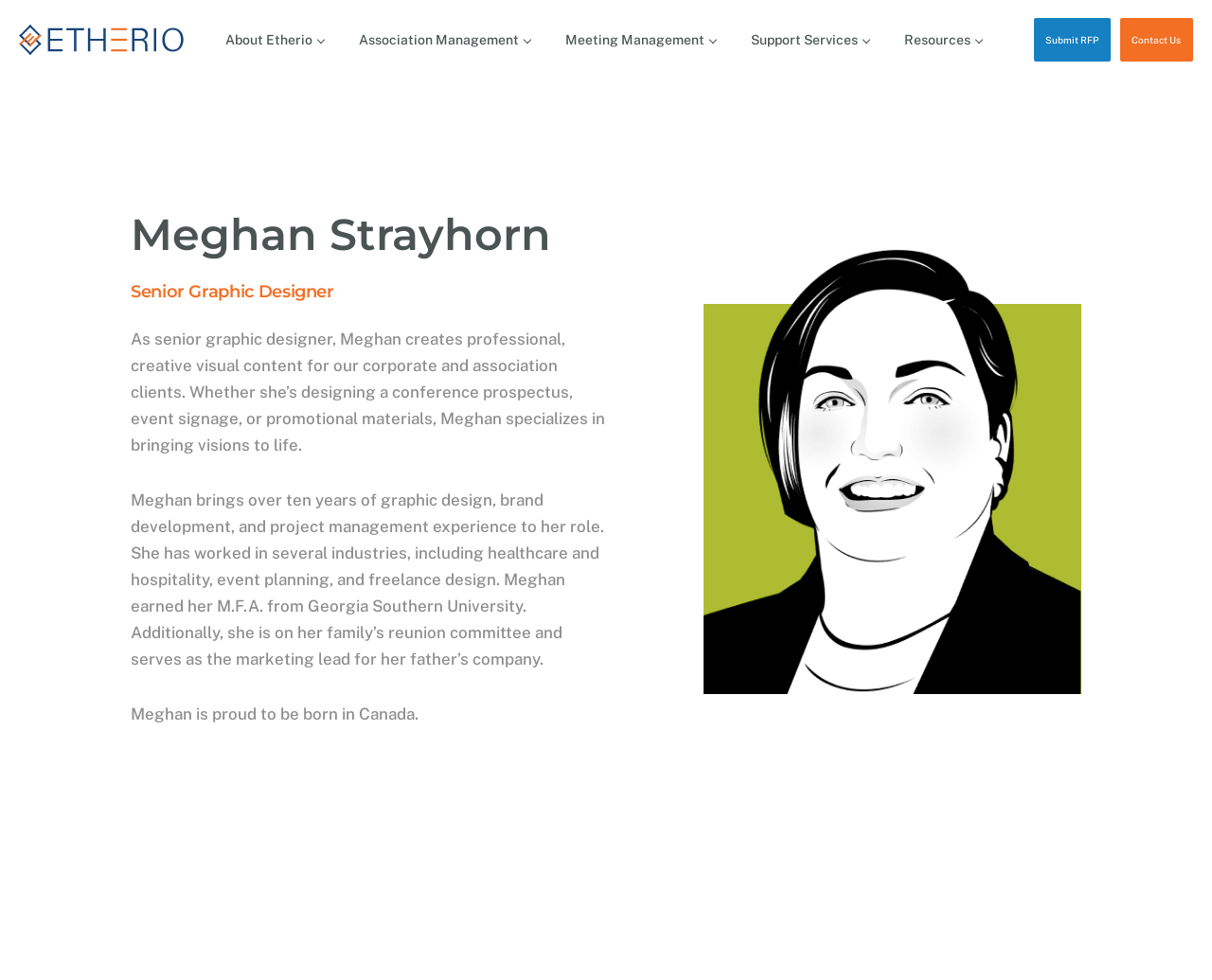Locate the bounding box coordinates of the clickable part needed for the task: "Go to About Etherio page".

[0.178, 0.021, 0.275, 0.06]